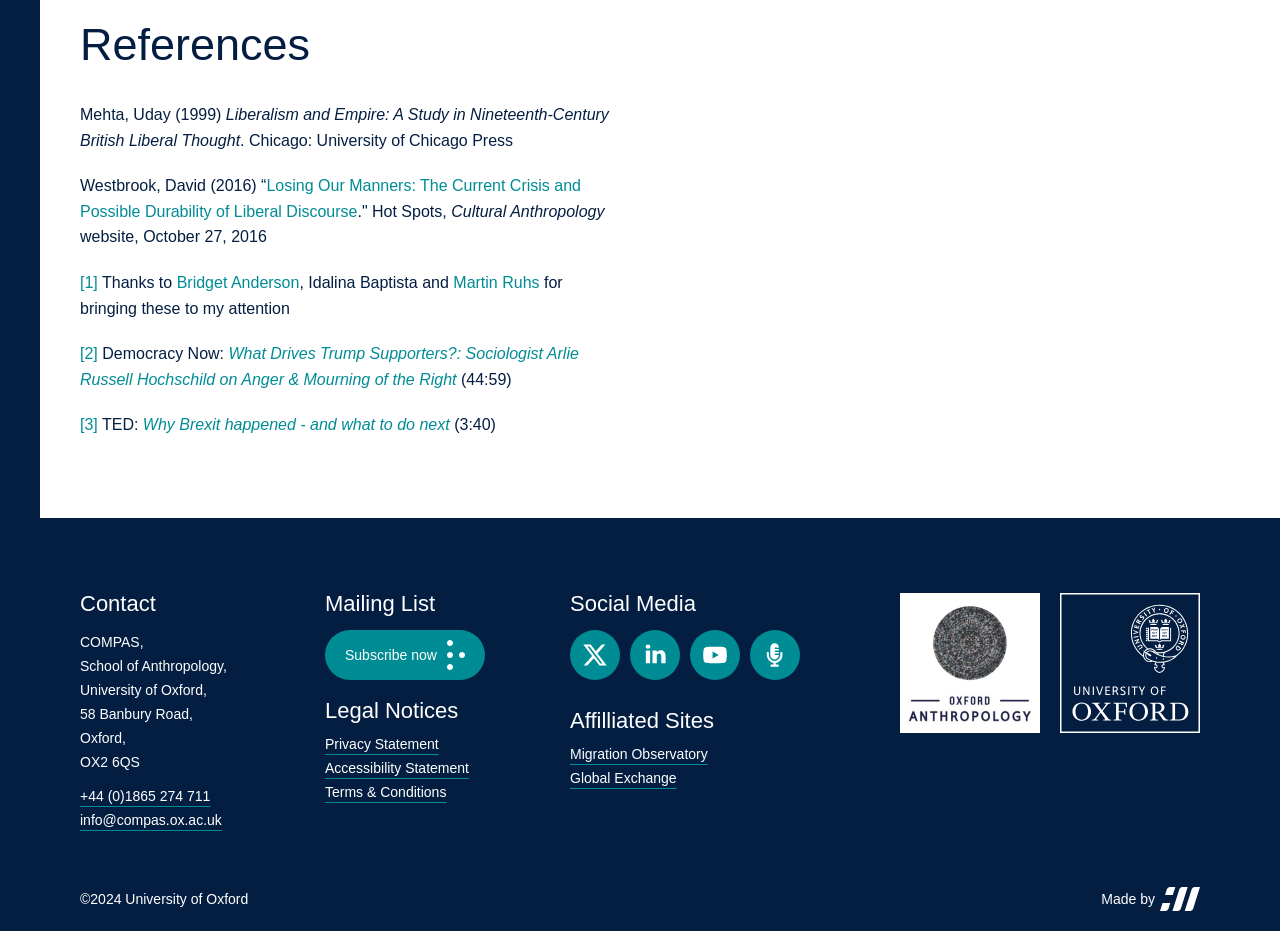Can you show the bounding box coordinates of the region to click on to complete the task described in the instruction: "Visit the Migration Observatory website"?

[0.445, 0.801, 0.553, 0.818]